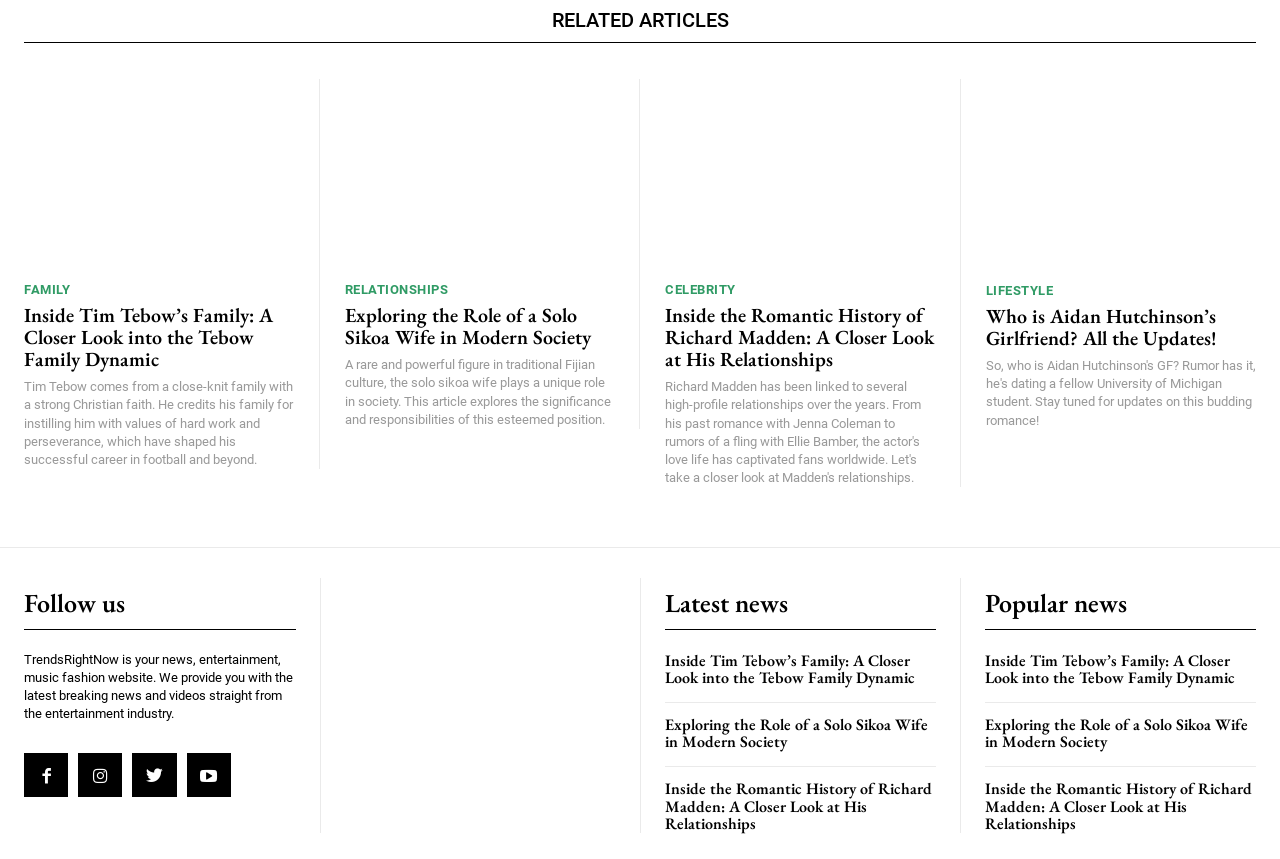Answer the following inquiry with a single word or phrase:
What is the topic of the first article listed under the 'Popular news' section?

Inside Tim Tebow’s Family